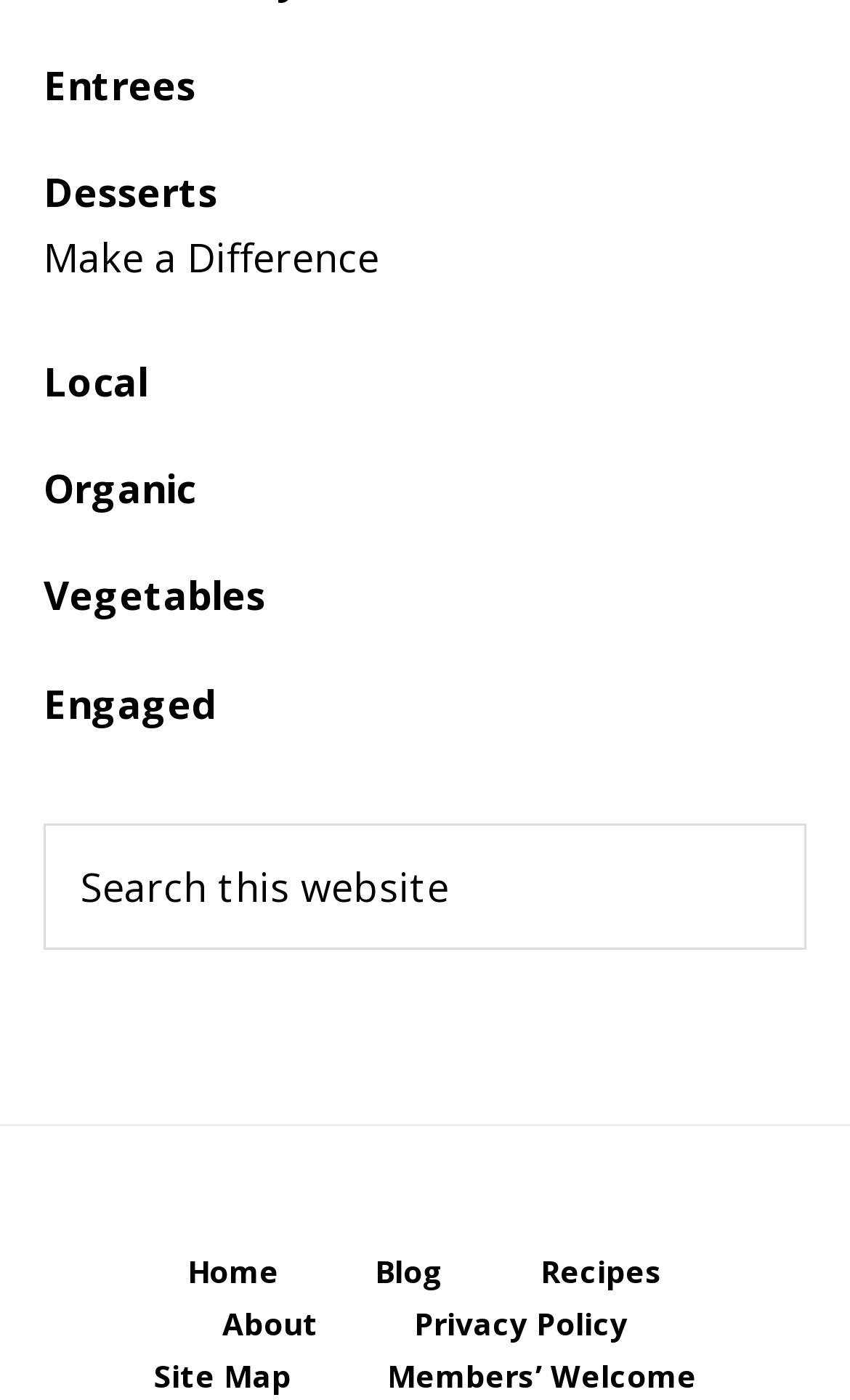Identify the bounding box coordinates of the clickable region required to complete the instruction: "Search this website". The coordinates should be given as four float numbers within the range of 0 and 1, i.e., [left, top, right, bottom].

[0.051, 0.588, 0.949, 0.678]